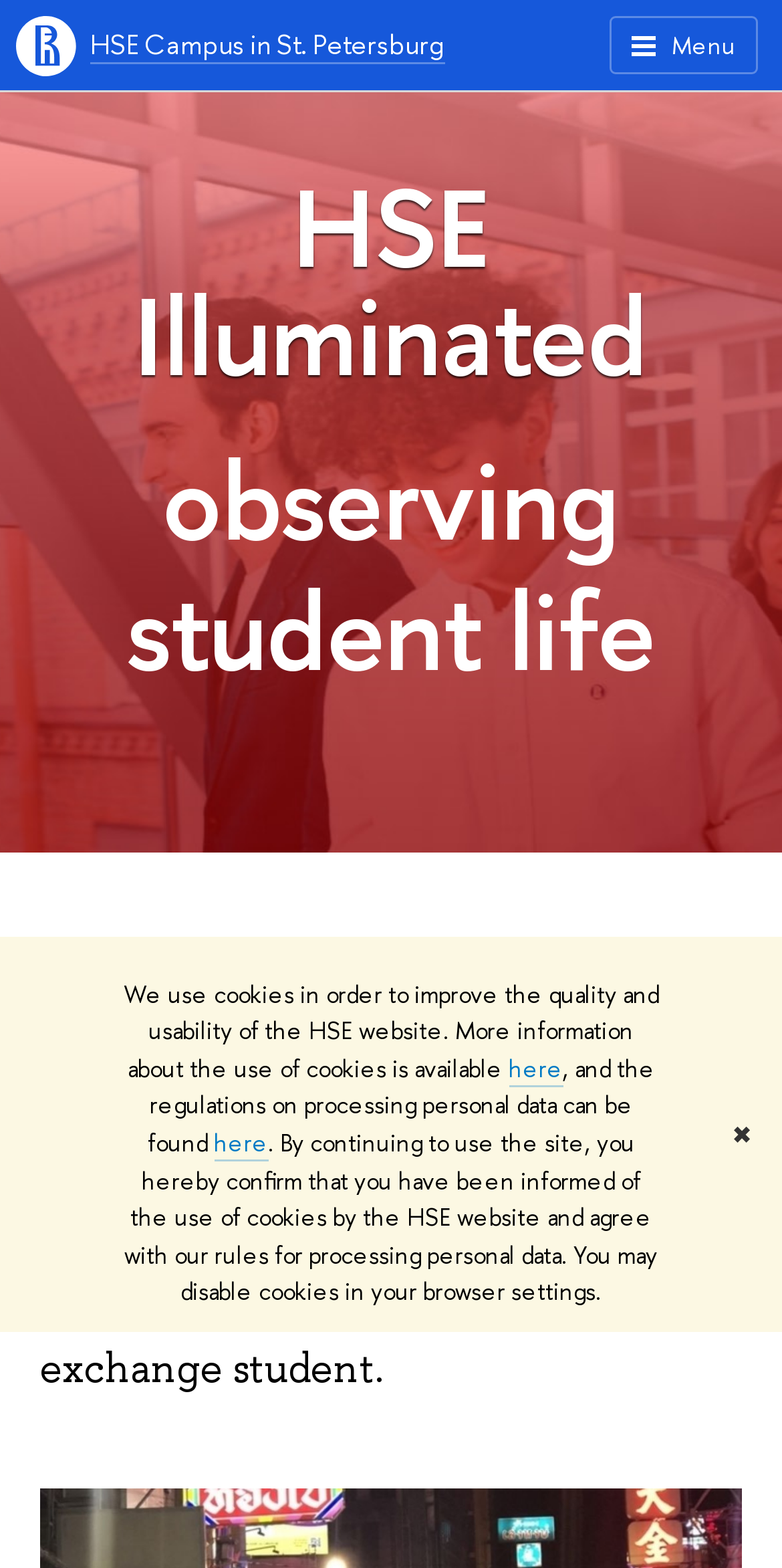Find the bounding box of the web element that fits this description: "HSE Campus in St. Petersburg".

[0.115, 0.017, 0.569, 0.041]